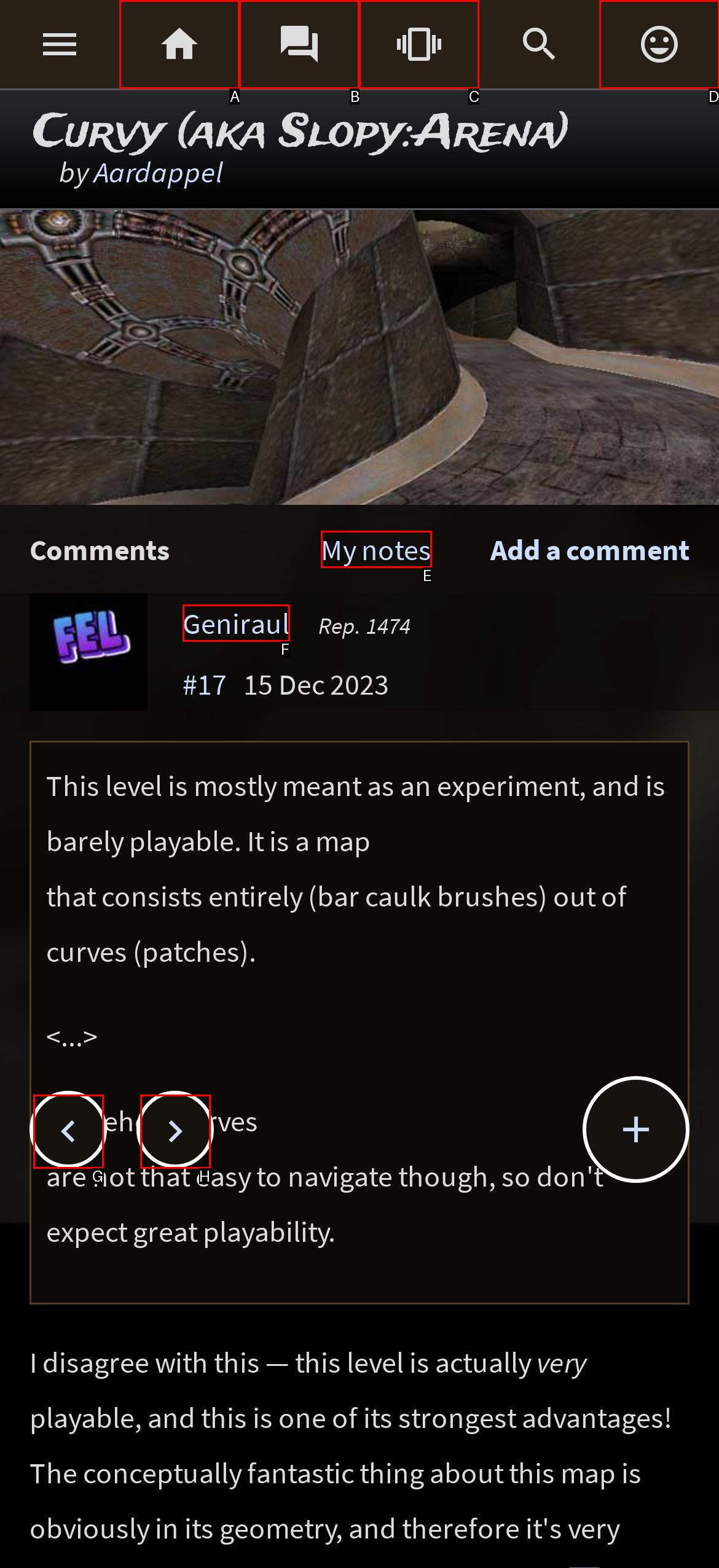Choose the HTML element that corresponds to the description: My notes
Provide the answer by selecting the letter from the given choices.

E